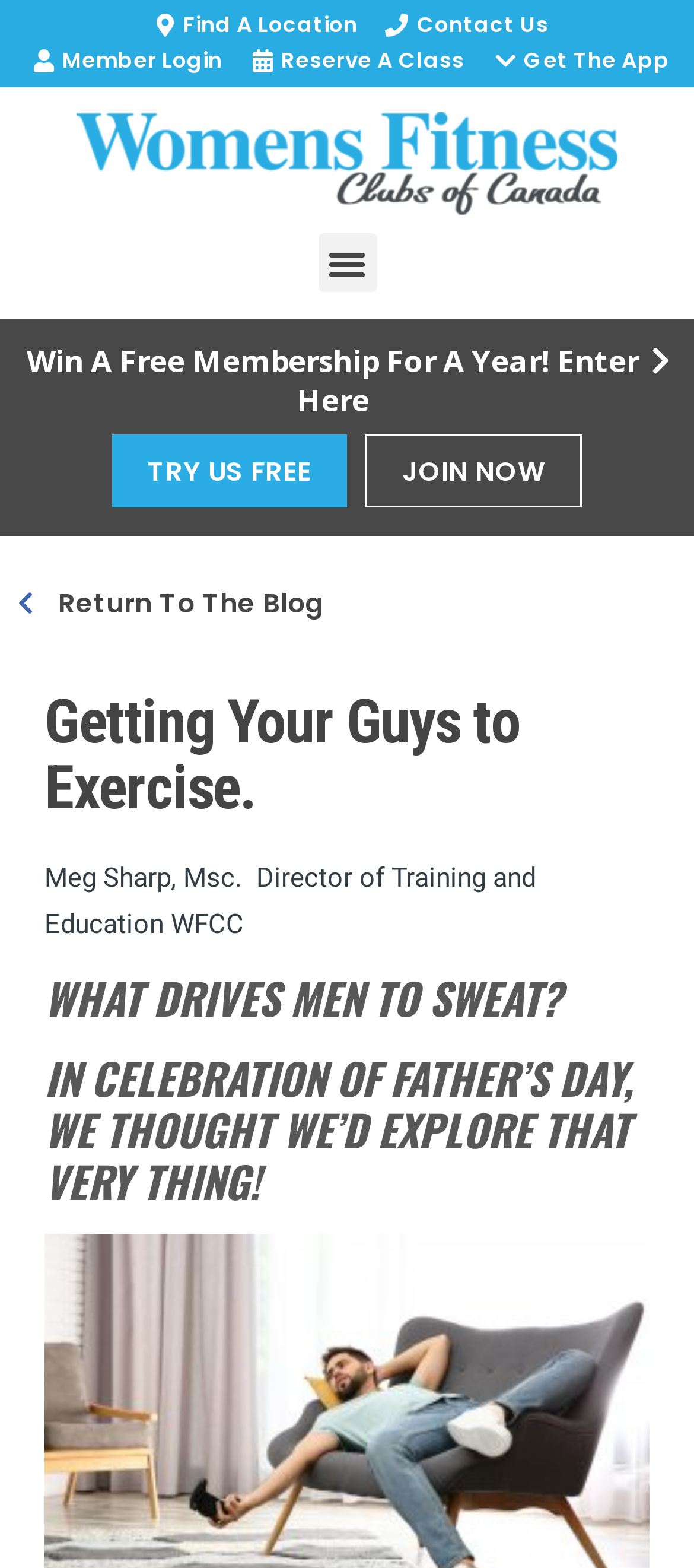What is the main heading displayed on the webpage? Please provide the text.

Getting Your Guys to Exercise.